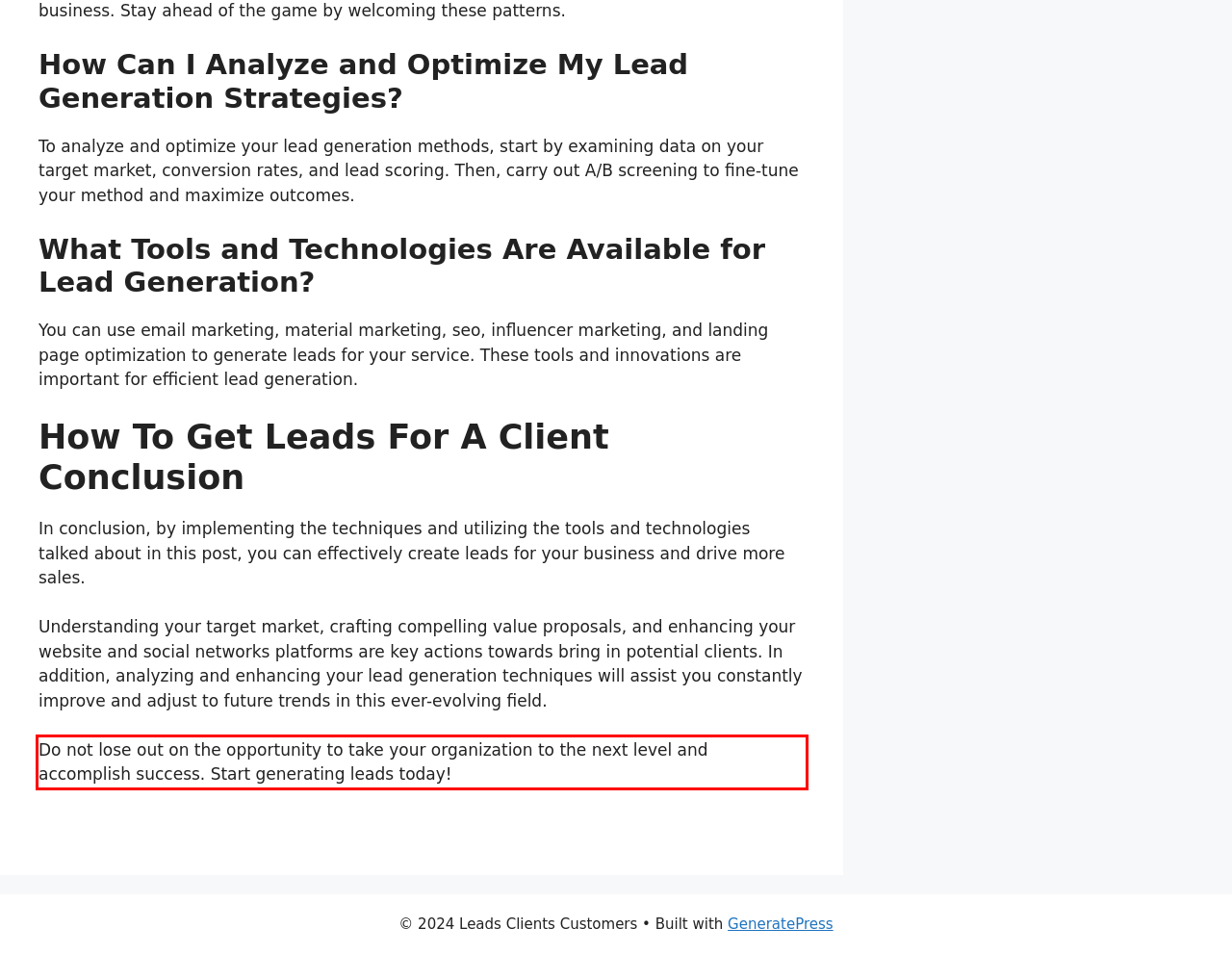Identify the red bounding box in the webpage screenshot and perform OCR to generate the text content enclosed.

Do not lose out on the opportunity to take your organization to the next level and accomplish success. Start generating leads today!